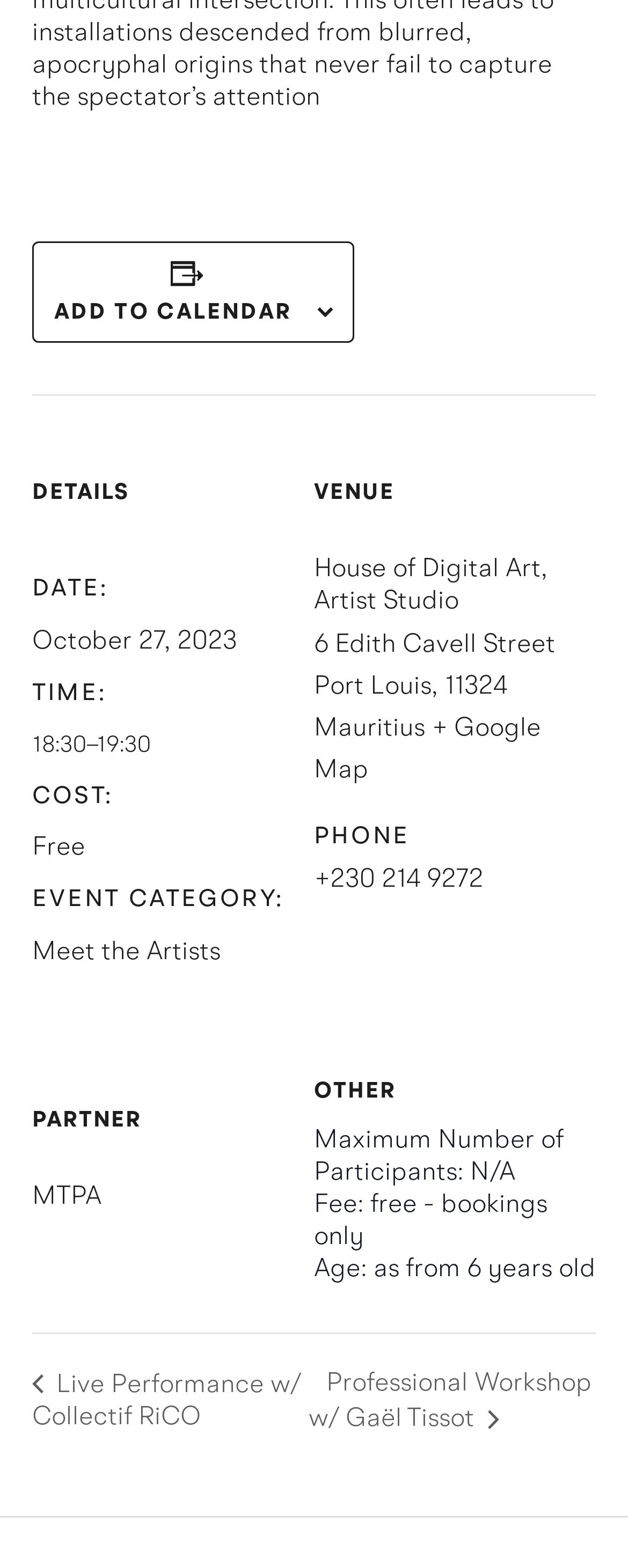Refer to the element description MTPA and identify the corresponding bounding box in the screenshot. Format the coordinates as (top-left x, top-left y, bottom-right x, bottom-right y) with values in the range of 0 to 1.

[0.051, 0.752, 0.162, 0.771]